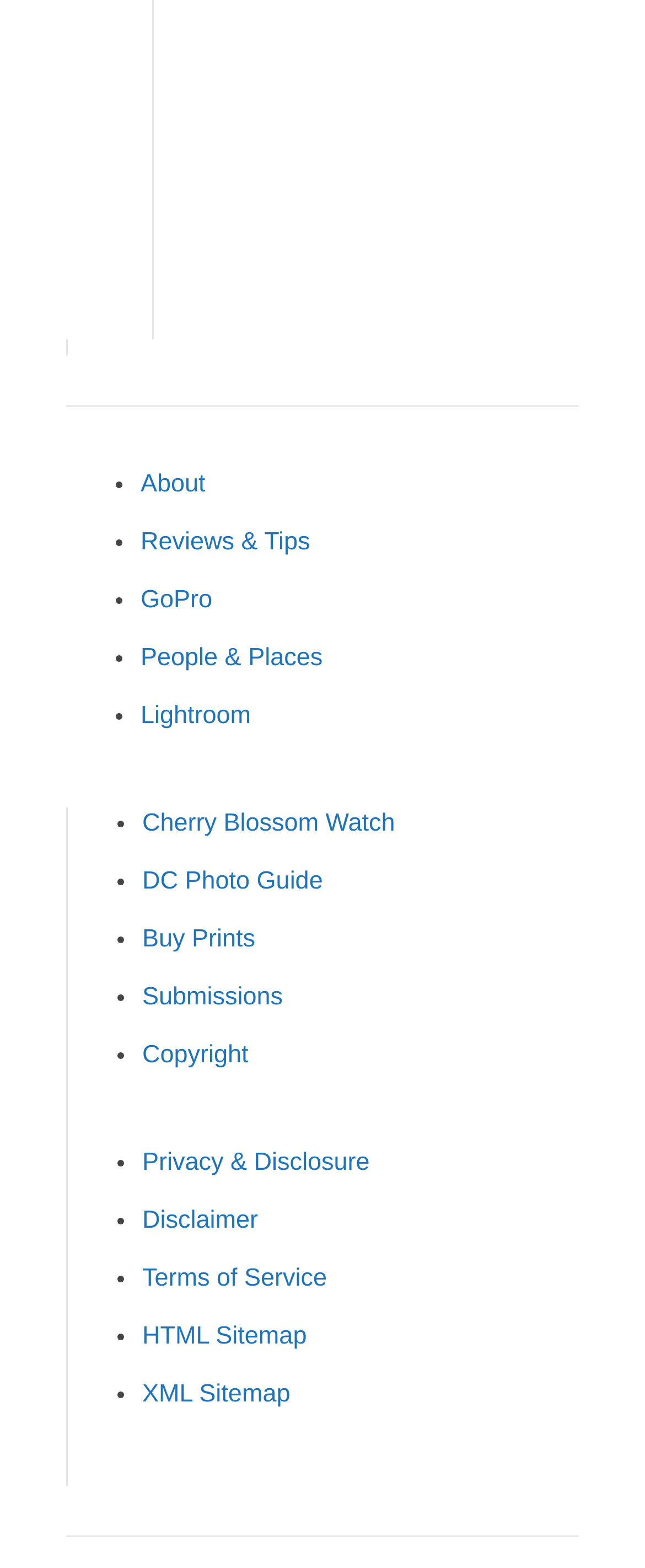What is the 'DC Photo Guide' link about?
Please ensure your answer to the question is detailed and covers all necessary aspects.

The 'DC Photo Guide' link is likely a resource or guide for photographers visiting or living in Washington D.C., providing information on the best locations, tips, and techniques for capturing great photos in the area.